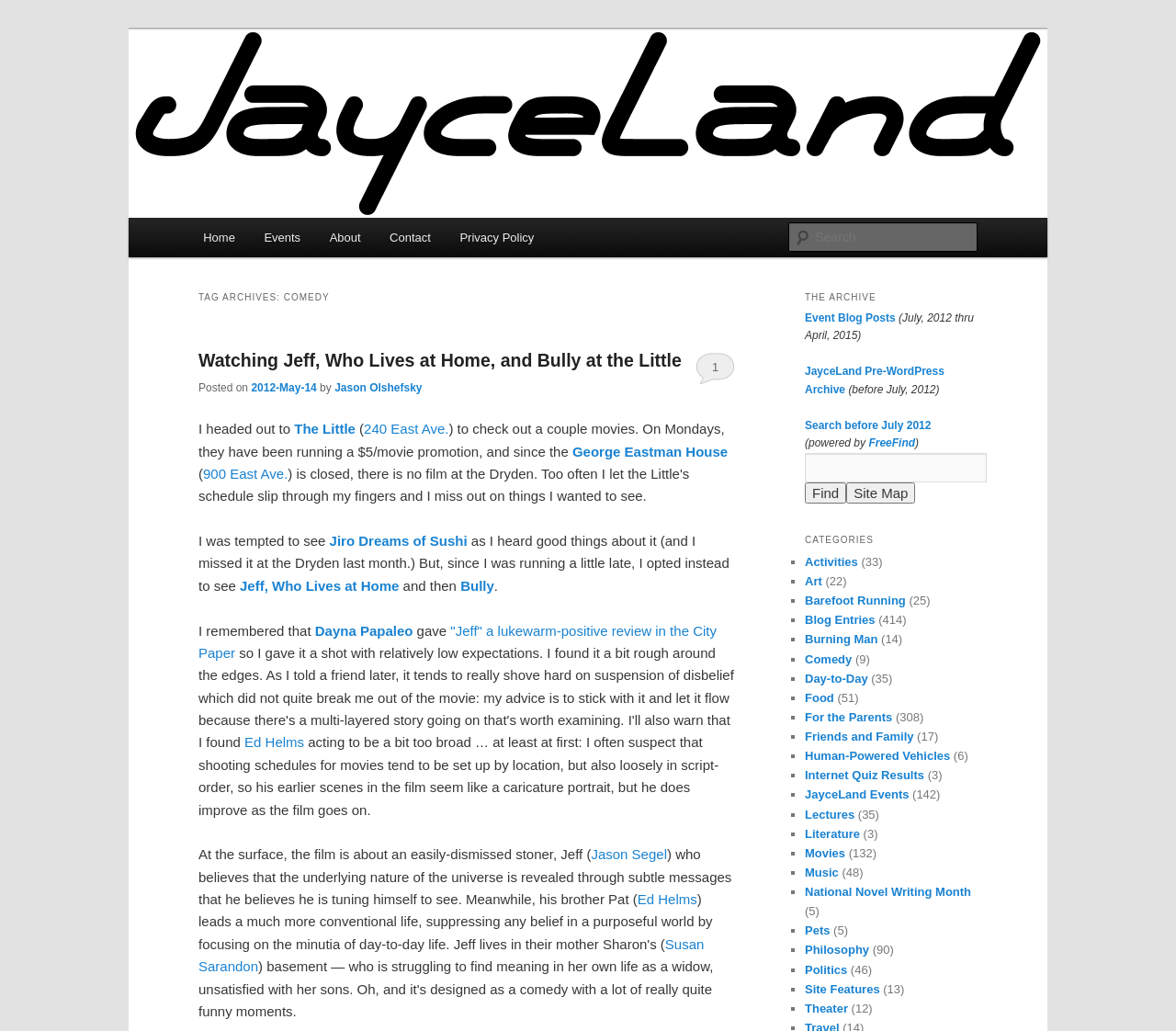Locate the bounding box coordinates of the clickable region necessary to complete the following instruction: "Read the post about Watching Jeff, Who Lives at Home, and Bully at the Little". Provide the coordinates in the format of four float numbers between 0 and 1, i.e., [left, top, right, bottom].

[0.169, 0.323, 0.625, 0.368]